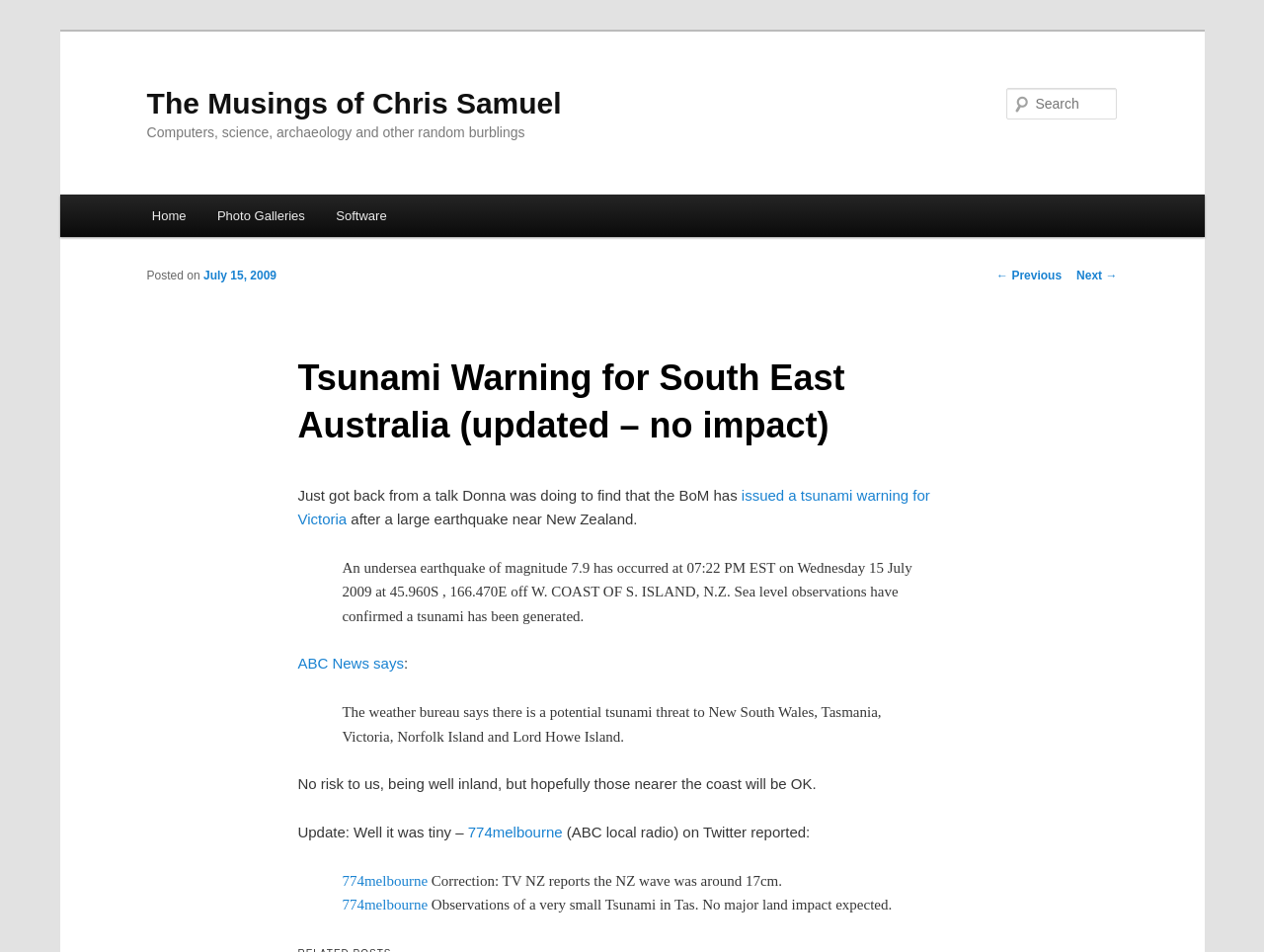Answer succinctly with a single word or phrase:
What is the name of the radio station mentioned?

774melbourne